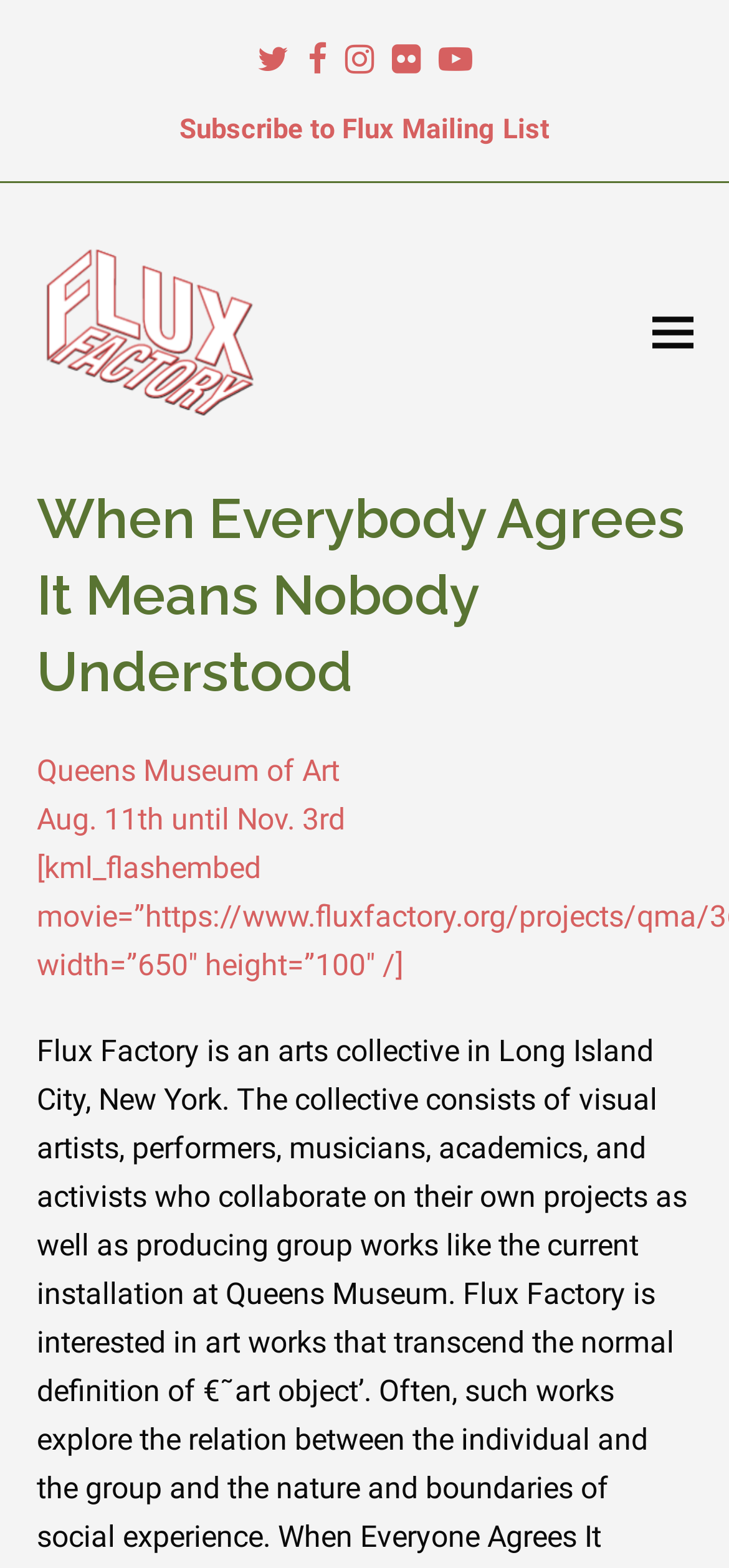Please identify the bounding box coordinates of the clickable area that will allow you to execute the instruction: "Toggle mobile menu".

[0.894, 0.202, 0.95, 0.223]